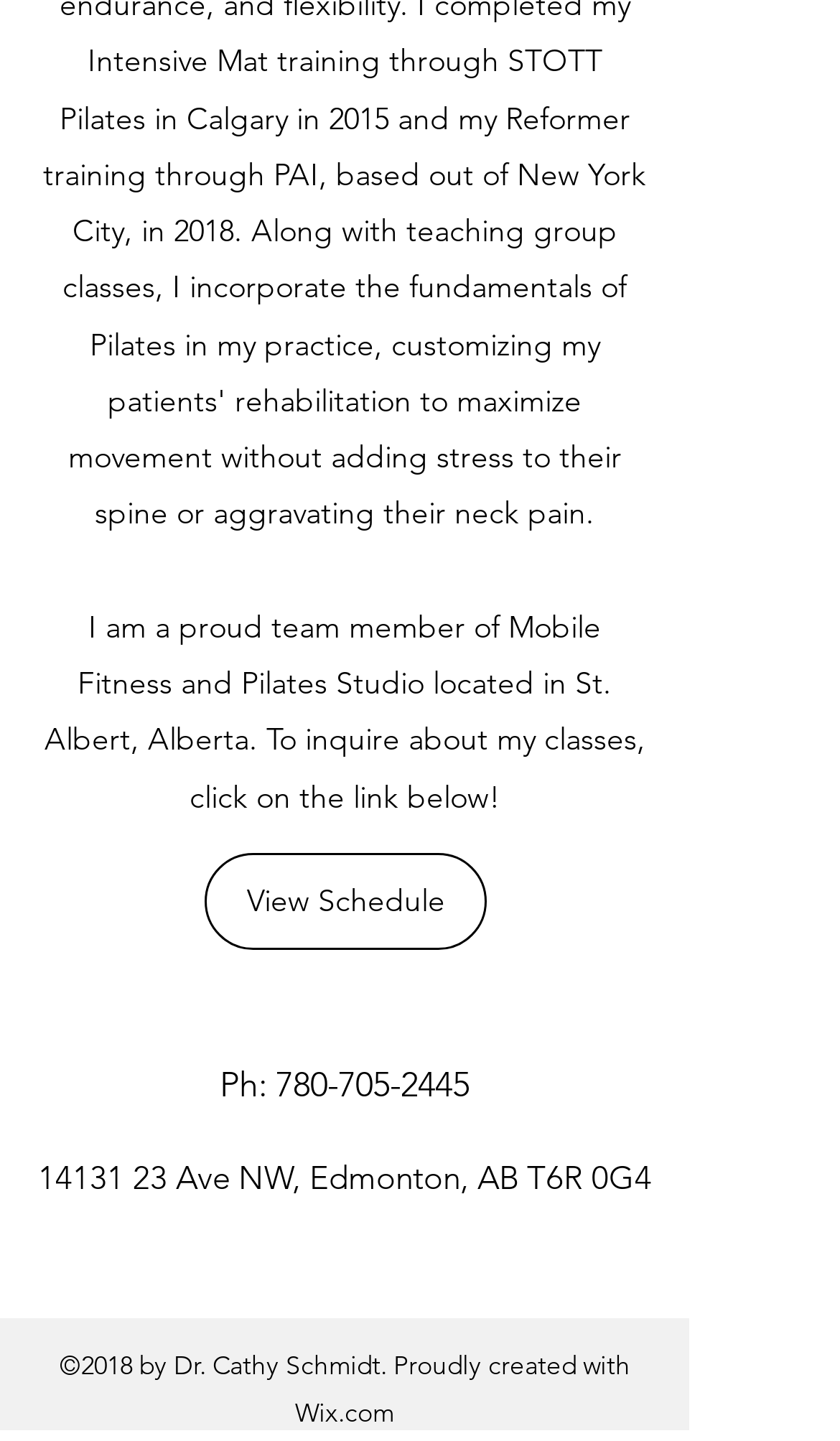What is the profession of the team member?
Please give a detailed and elaborate answer to the question.

The profession of the team member can be inferred from the text 'I am a proud team member of Mobile Fitness and Pilates Studio located in St. Albert, Alberta.' which indicates that the team member is involved in fitness and pilates.